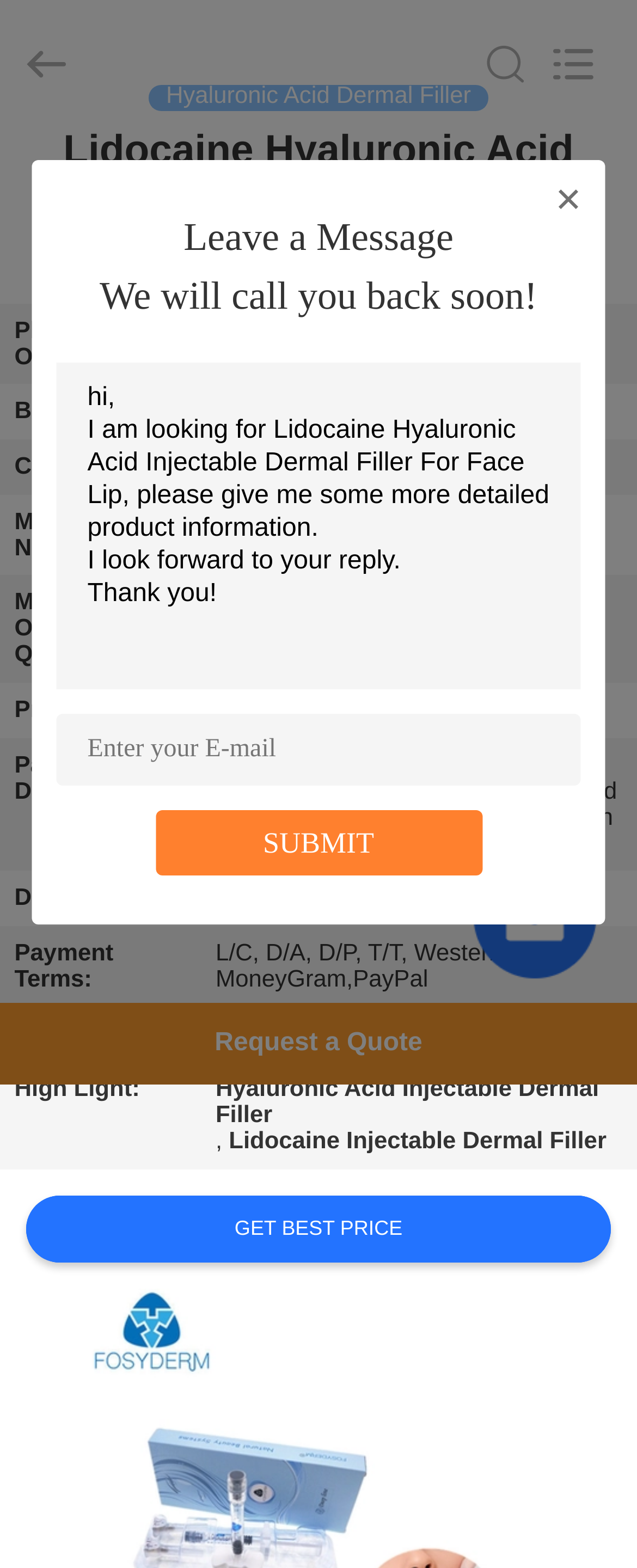Generate an in-depth caption that captures all aspects of the webpage.

This webpage is about a product called Lidocaine Hyaluronic Acid Injectable Dermal Filler For Face Lip. At the top, there is a navigation menu with links to different sections of the website, including HOME, PRODUCTS, ABOUT US, FACTORY TOUR, CONTACT US, REQUEST A QUOTE, NEWS, and SHOPPING ONLINE. 

Below the navigation menu, there is a heading that displays the product name. To the right of the heading, there is a table that provides detailed product information, including the place of origin, brand name, certification, model number, minimum order quantity, price, packaging details, delivery time, payment terms, supply ability, and high light. 

On the left side of the page, there is a section that allows users to leave a message, with a text box to enter a message and a submit button. There is also a search box at the top left corner of the page. 

At the bottom of the page, there are two links: one to request a quote and another to get the best price. There is also a copyright notice that displays the website's name and the years of operation. 

Additionally, there is an image on the page, which is a button to request a quote.